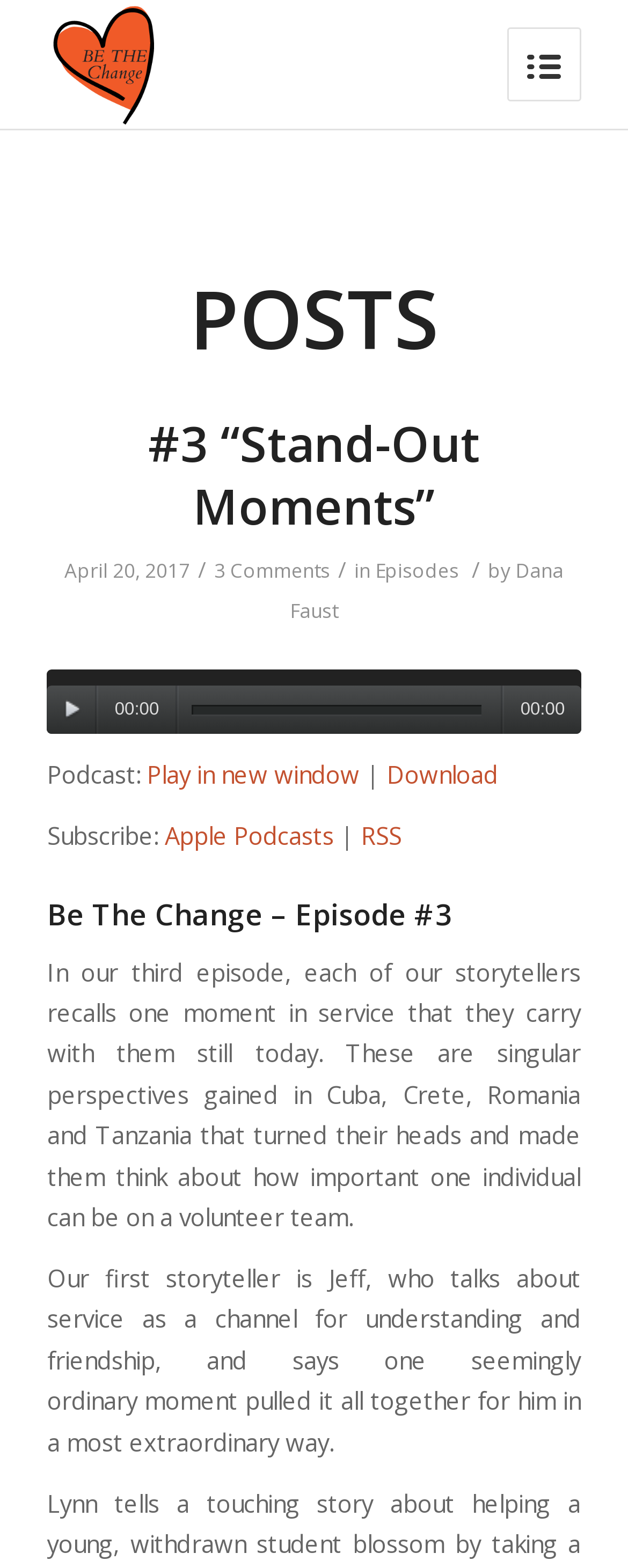Using the element description provided, determine the bounding box coordinates in the format (top-left x, top-left y, bottom-right x, bottom-right y). Ensure that all values are floating point numbers between 0 and 1. Element description: #3 “Stand-Out Moments”

[0.236, 0.262, 0.764, 0.344]